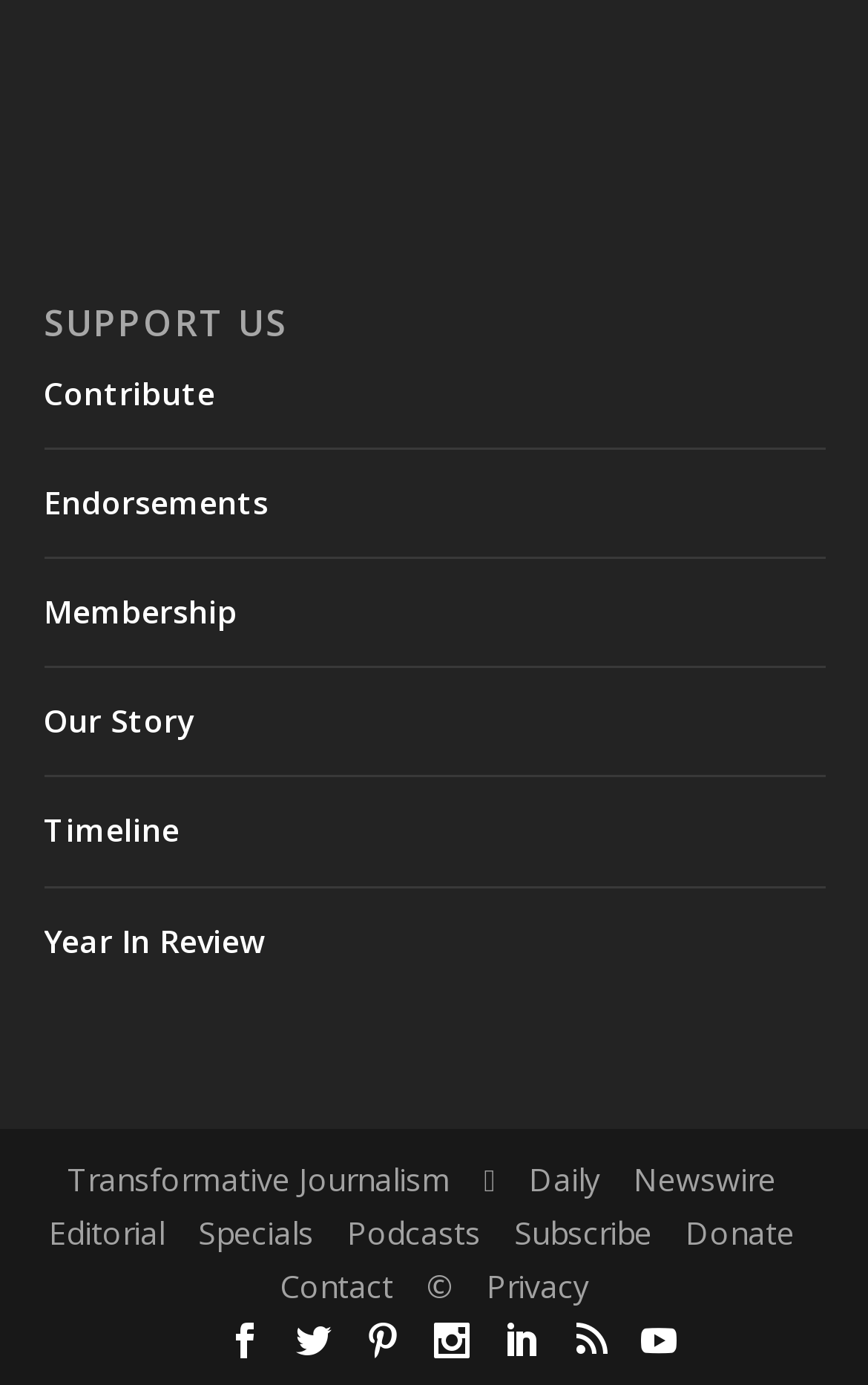Determine the bounding box coordinates of the element that should be clicked to execute the following command: "Contact the team".

[0.322, 0.913, 0.453, 0.943]